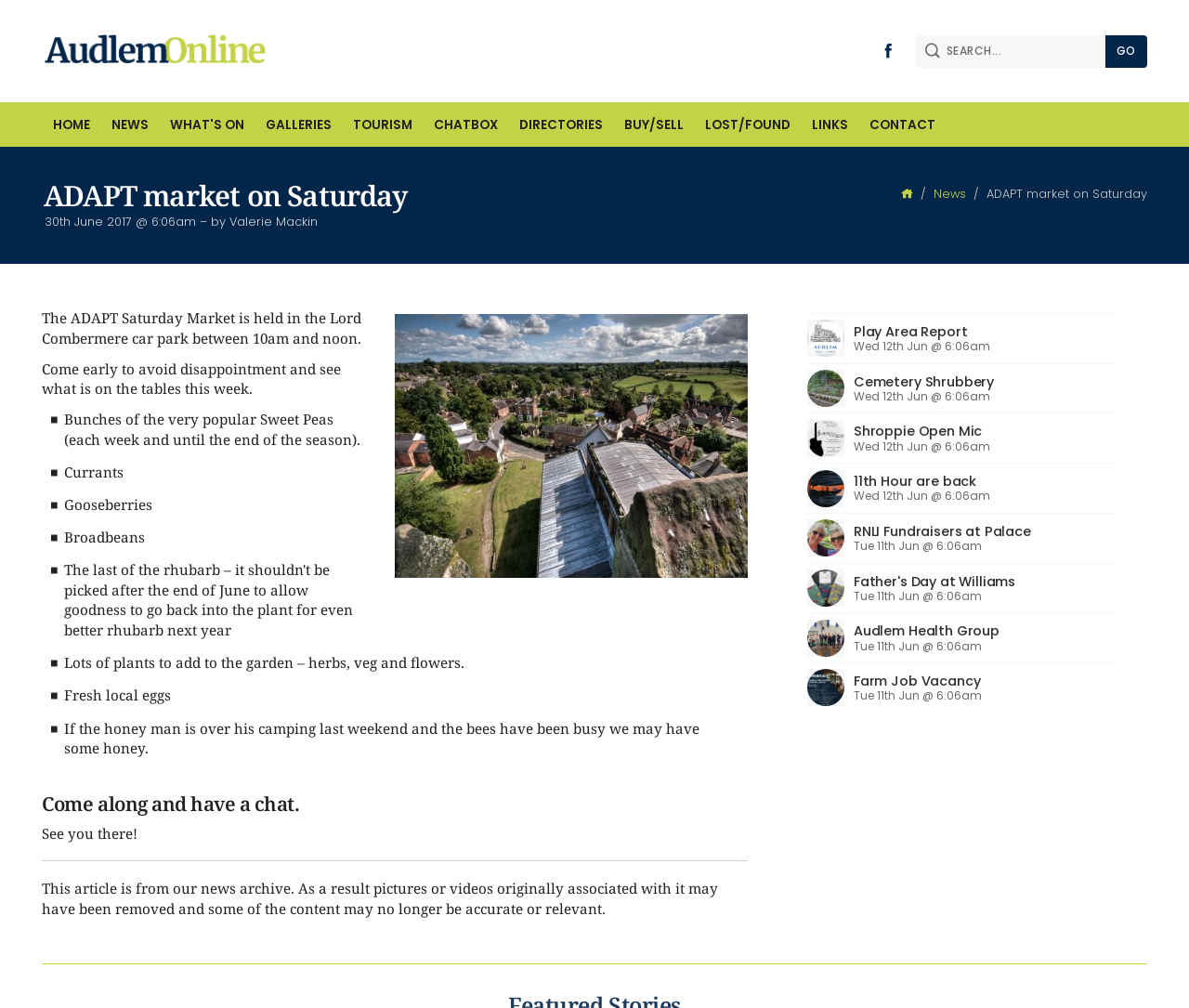Pinpoint the bounding box coordinates of the element you need to click to execute the following instruction: "Go to the main menu". The bounding box should be represented by four float numbers between 0 and 1, in the format [left, top, right, bottom].

[0.012, 0.101, 0.988, 0.146]